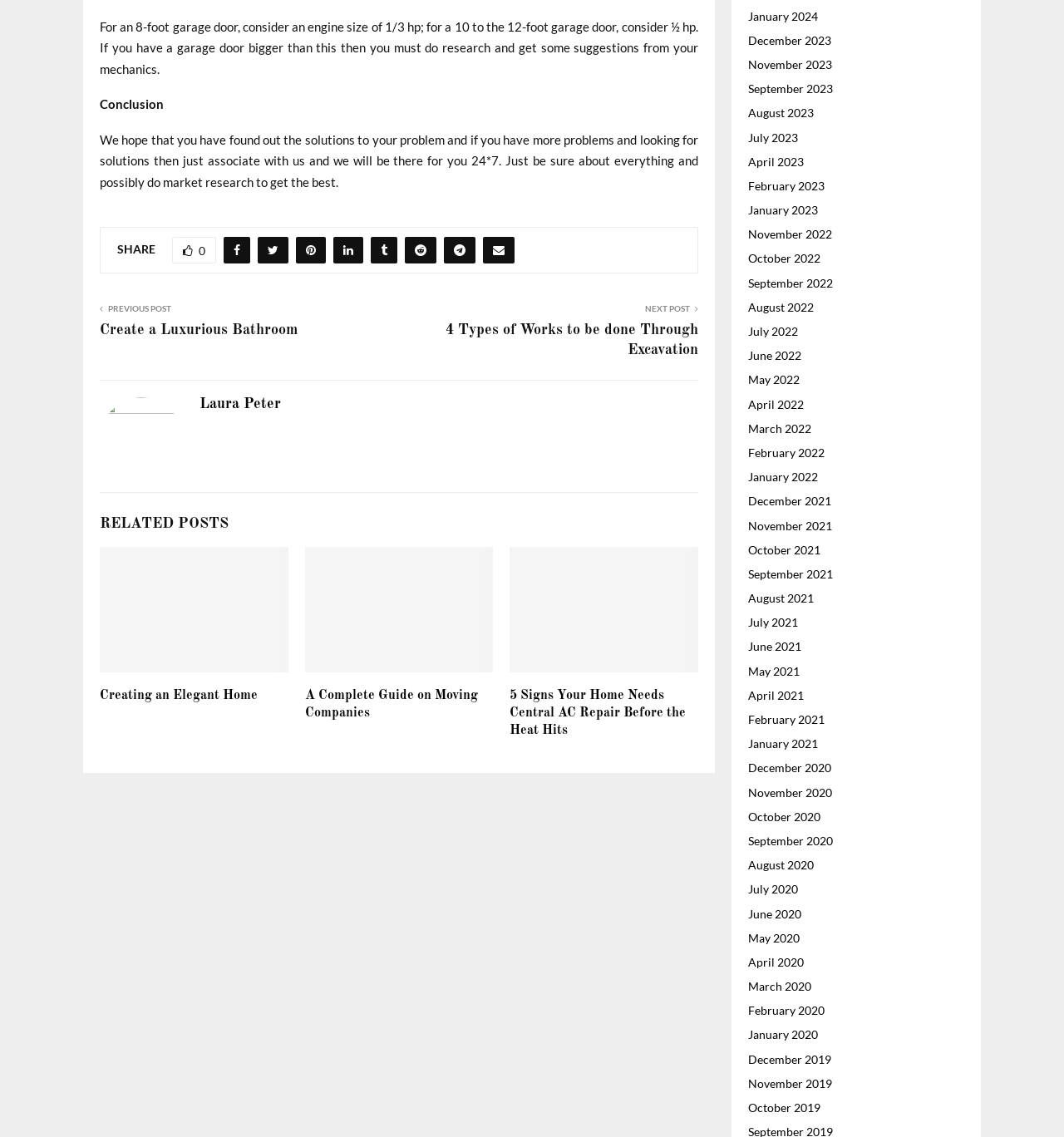Please identify the bounding box coordinates for the region that you need to click to follow this instruction: "Submit your email address".

None